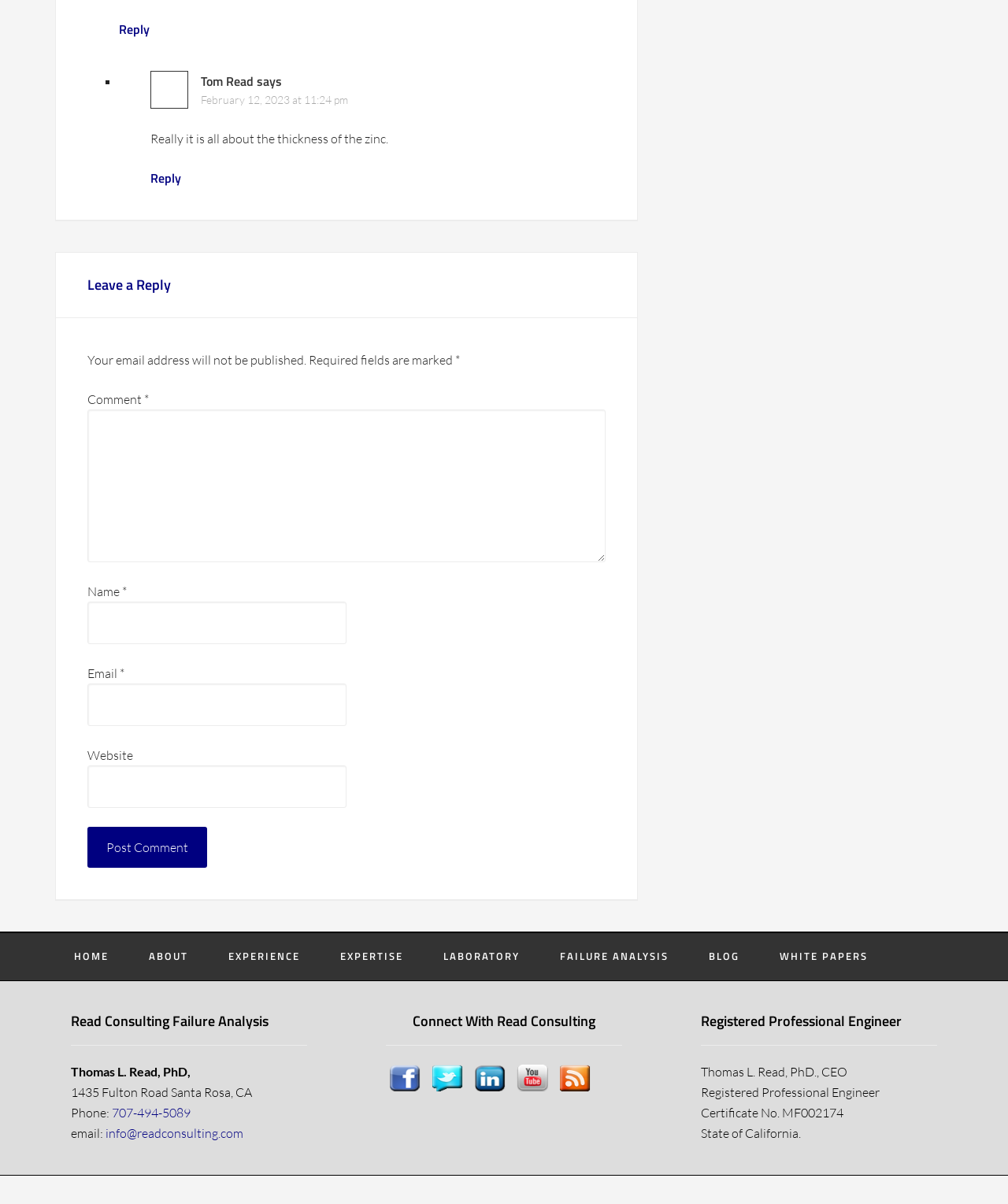Using a single word or phrase, answer the following question: 
How can users contact Read Consulting?

By phone or email